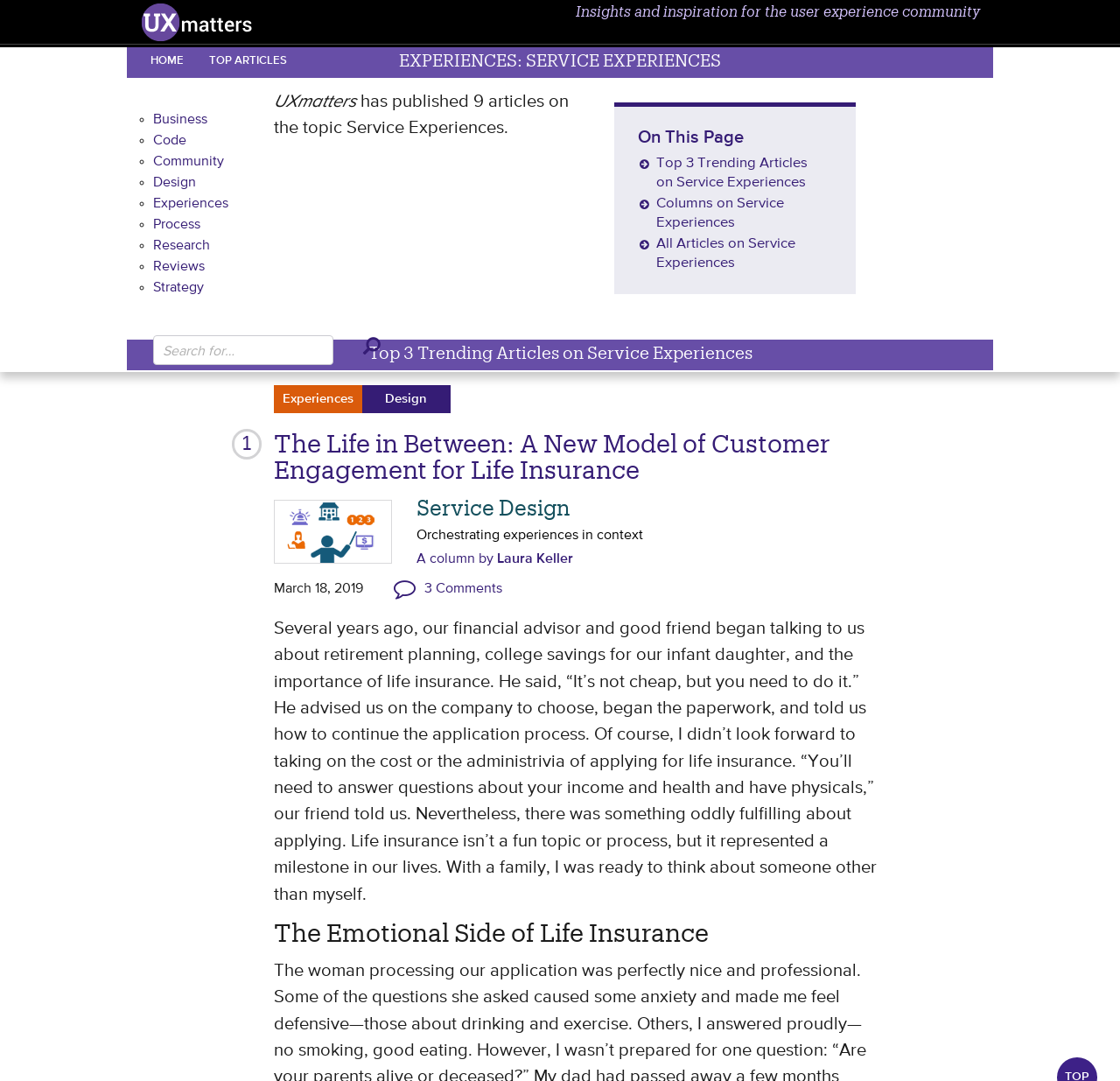Please respond in a single word or phrase: 
What is the title of the first article listed?

The Life in Between: A New Model of Customer Engagement for Life Insurance